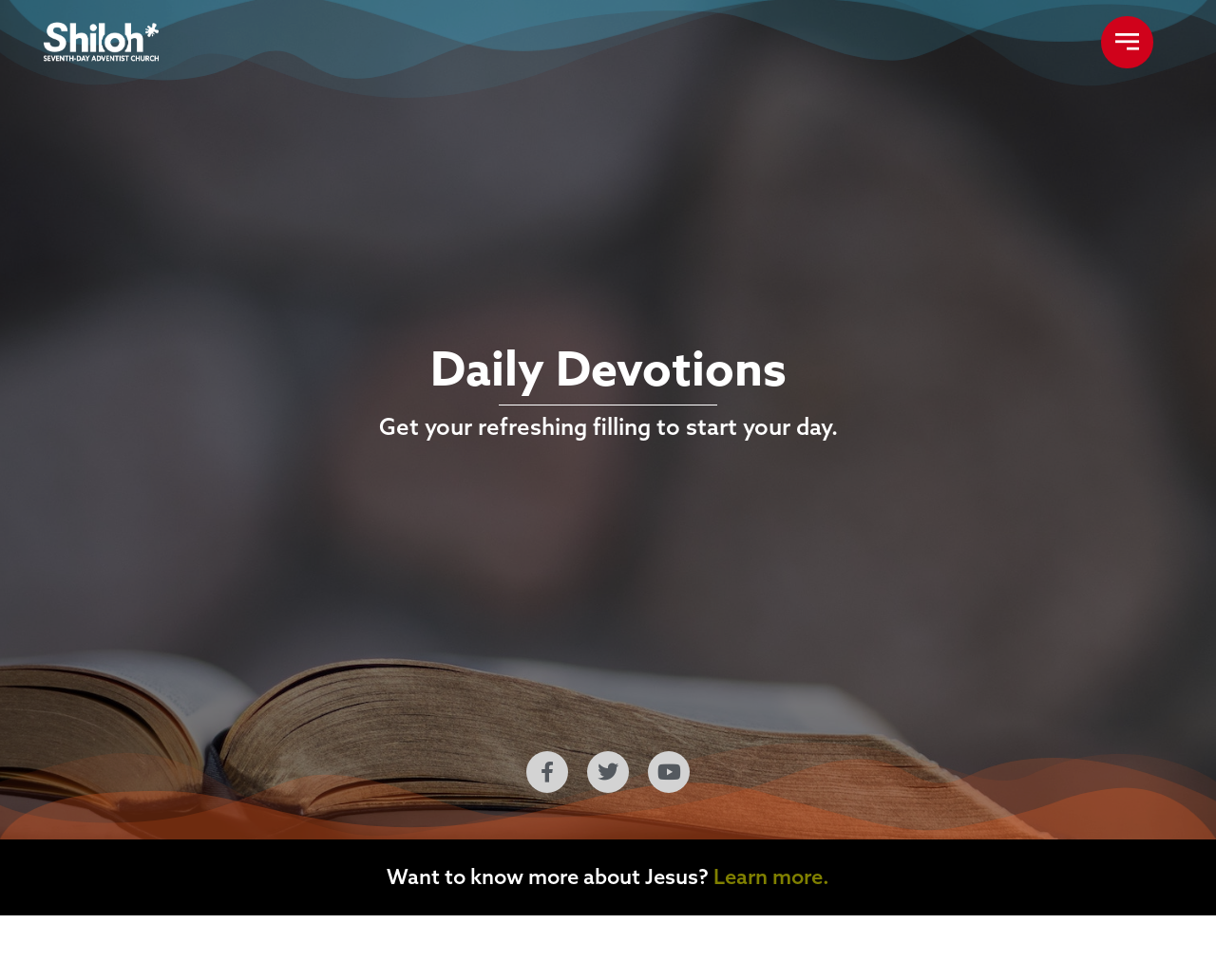Answer the question using only one word or a concise phrase: What is the first menu item?

Blog